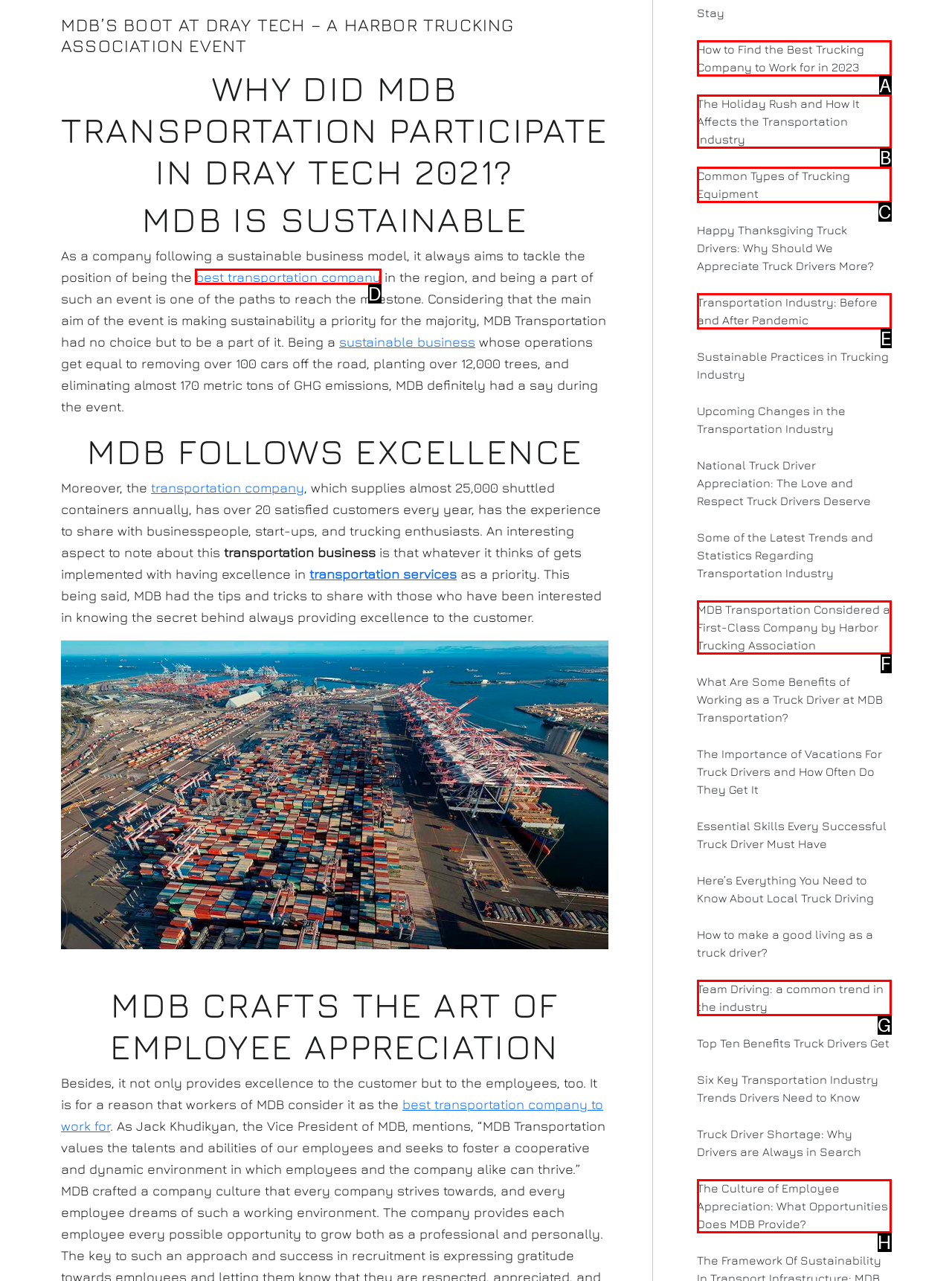Please indicate which option's letter corresponds to the task: Click the link to learn about MDB's sustainable business model by examining the highlighted elements in the screenshot.

D